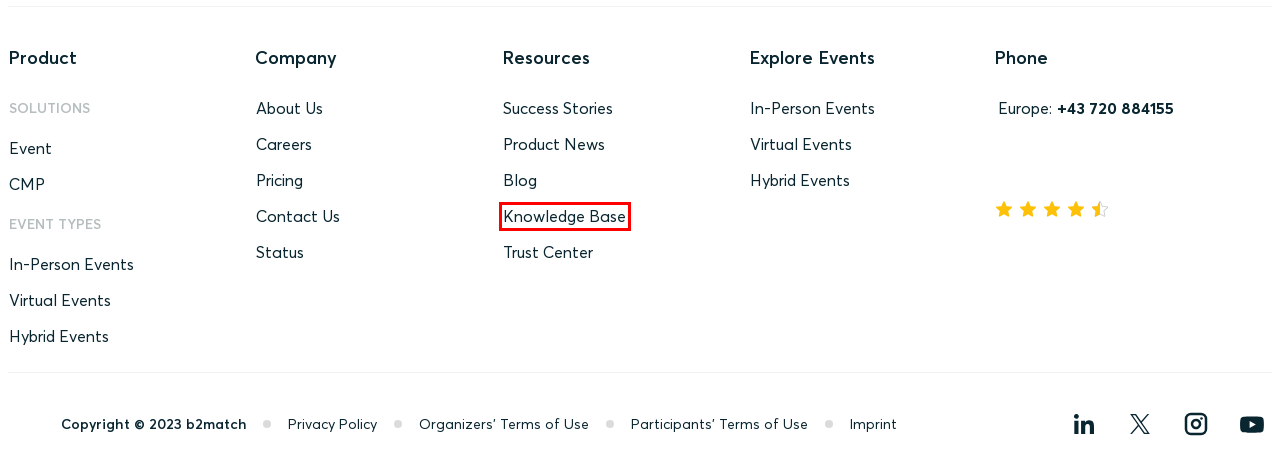You are provided a screenshot of a webpage featuring a red bounding box around a UI element. Choose the webpage description that most accurately represents the new webpage after clicking the element within the red bounding box. Here are the candidates:
A. Trust Center
B. b2match Organiser Tool
C. Seamless Event Journey with an AI-Powered Mobile Event App
D. Help Center - b2match
E. Become a b2matcher
F. AI-Powered Matchmaking & Networking for Events
G. b2match status
H. B2B Event Matchmaking Software that Empowers Connections

D